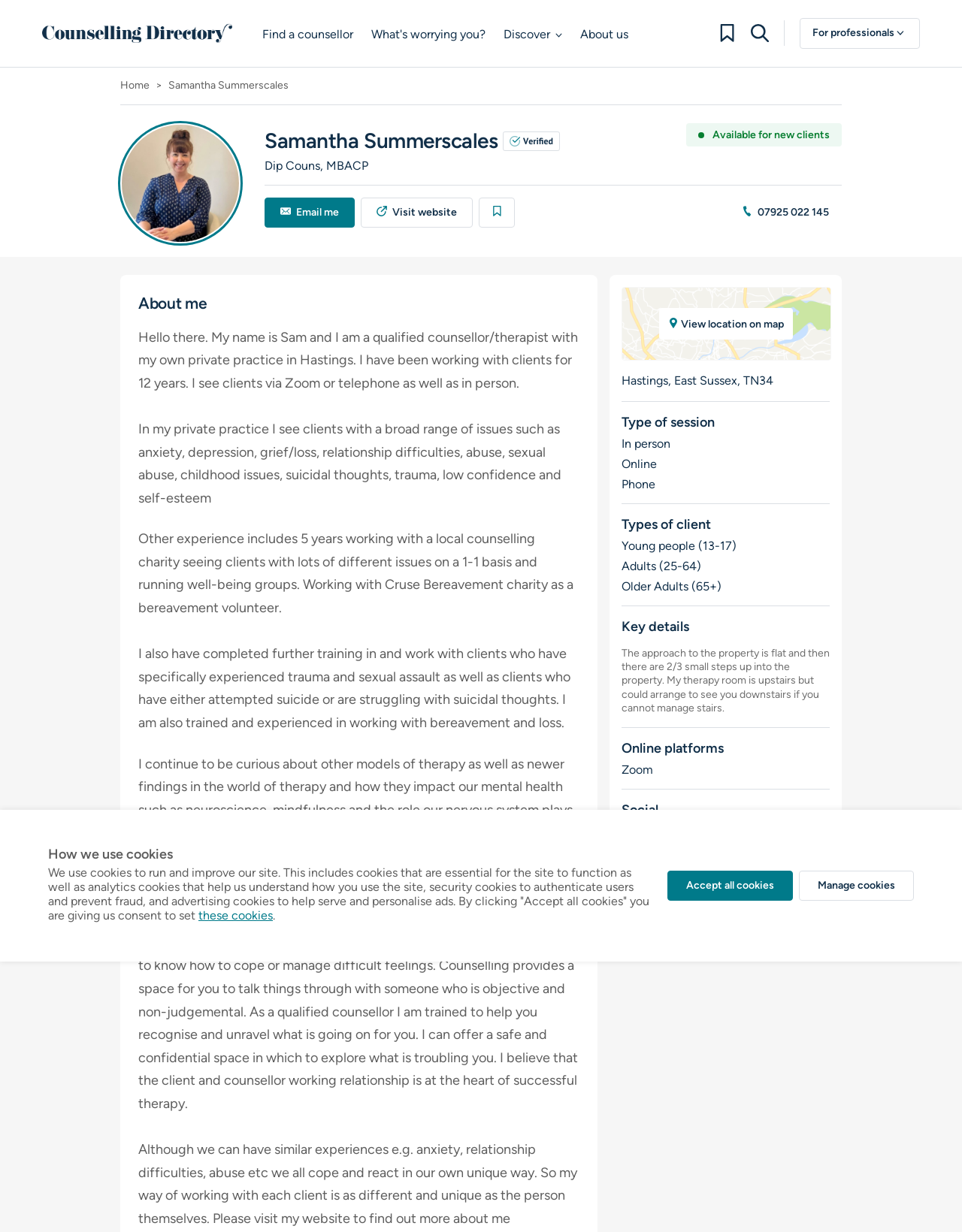Pinpoint the bounding box coordinates of the element you need to click to execute the following instruction: "View Samantha Summerscales' profile". The bounding box should be represented by four float numbers between 0 and 1, in the format [left, top, right, bottom].

[0.125, 0.1, 0.25, 0.197]